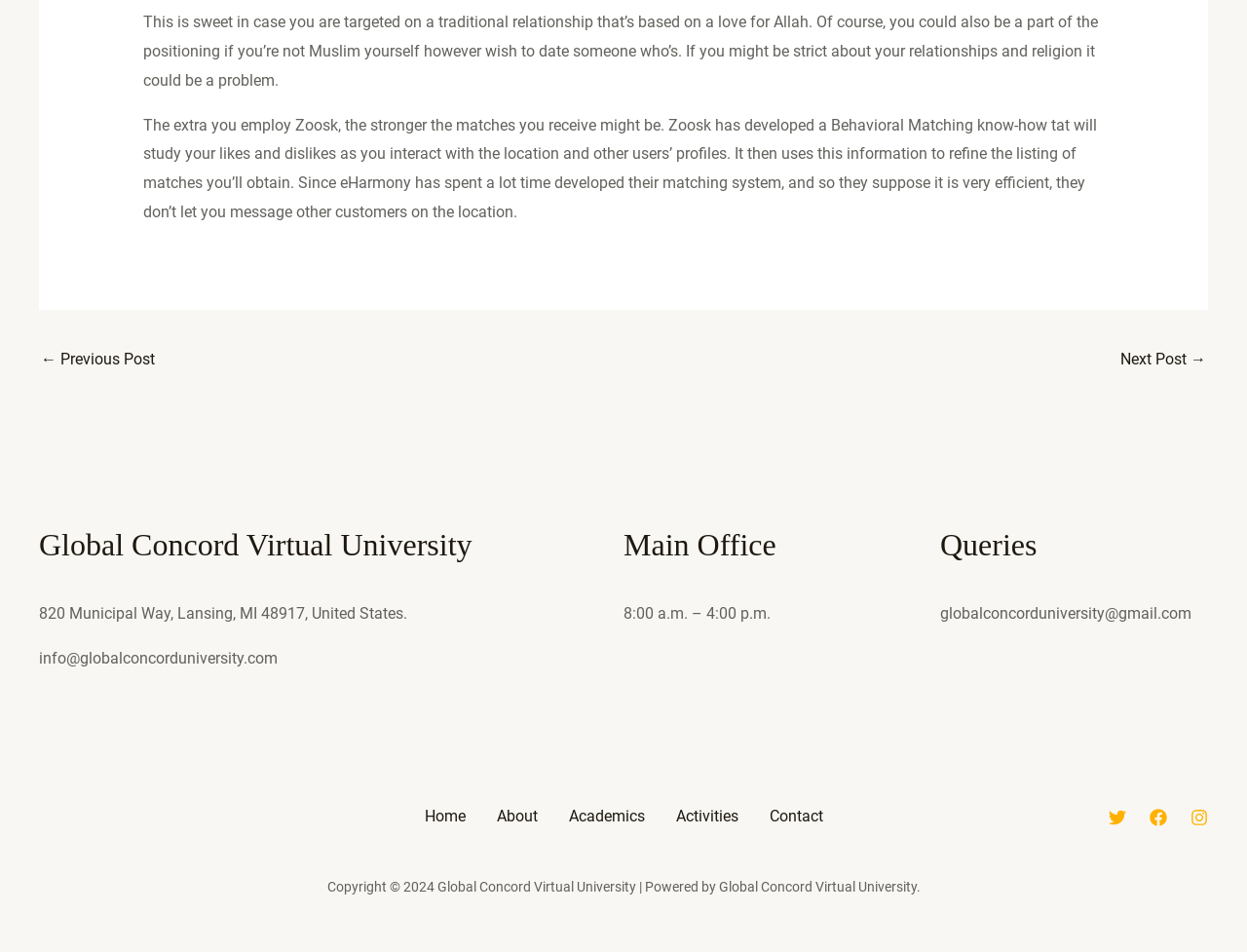Please provide the bounding box coordinates in the format (top-left x, top-left y, bottom-right x, bottom-right y). Remember, all values are floating point numbers between 0 and 1. What is the bounding box coordinate of the region described as: ← Previous Post

[0.033, 0.36, 0.124, 0.398]